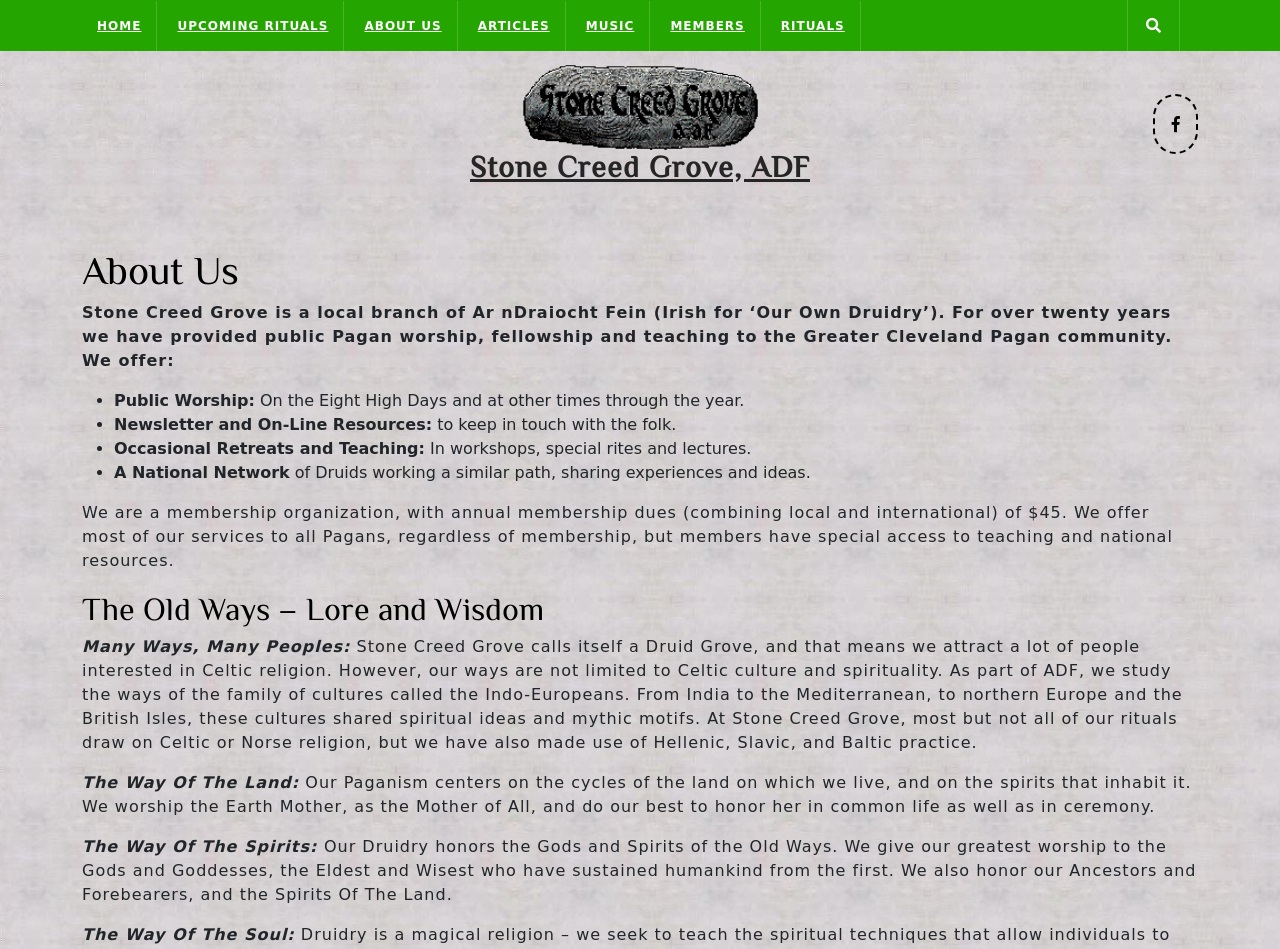Identify the bounding box coordinates of the area you need to click to perform the following instruction: "Click on the UPCOMING RITUALS link".

[0.127, 0.001, 0.269, 0.053]